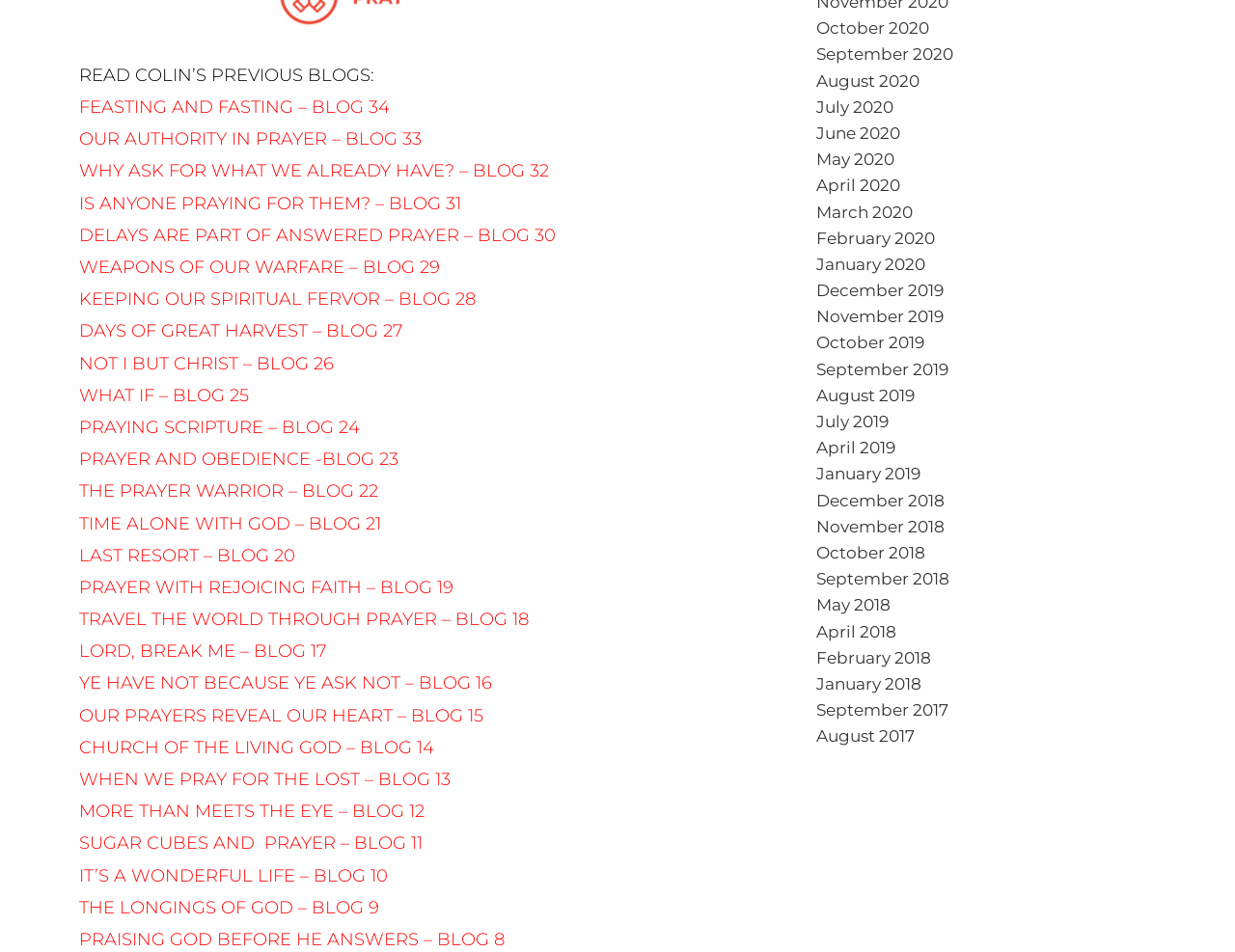Specify the bounding box coordinates of the element's region that should be clicked to achieve the following instruction: "Explore blogs from January 2020". The bounding box coordinates consist of four float numbers between 0 and 1, in the format [left, top, right, bottom].

[0.661, 0.267, 0.749, 0.288]